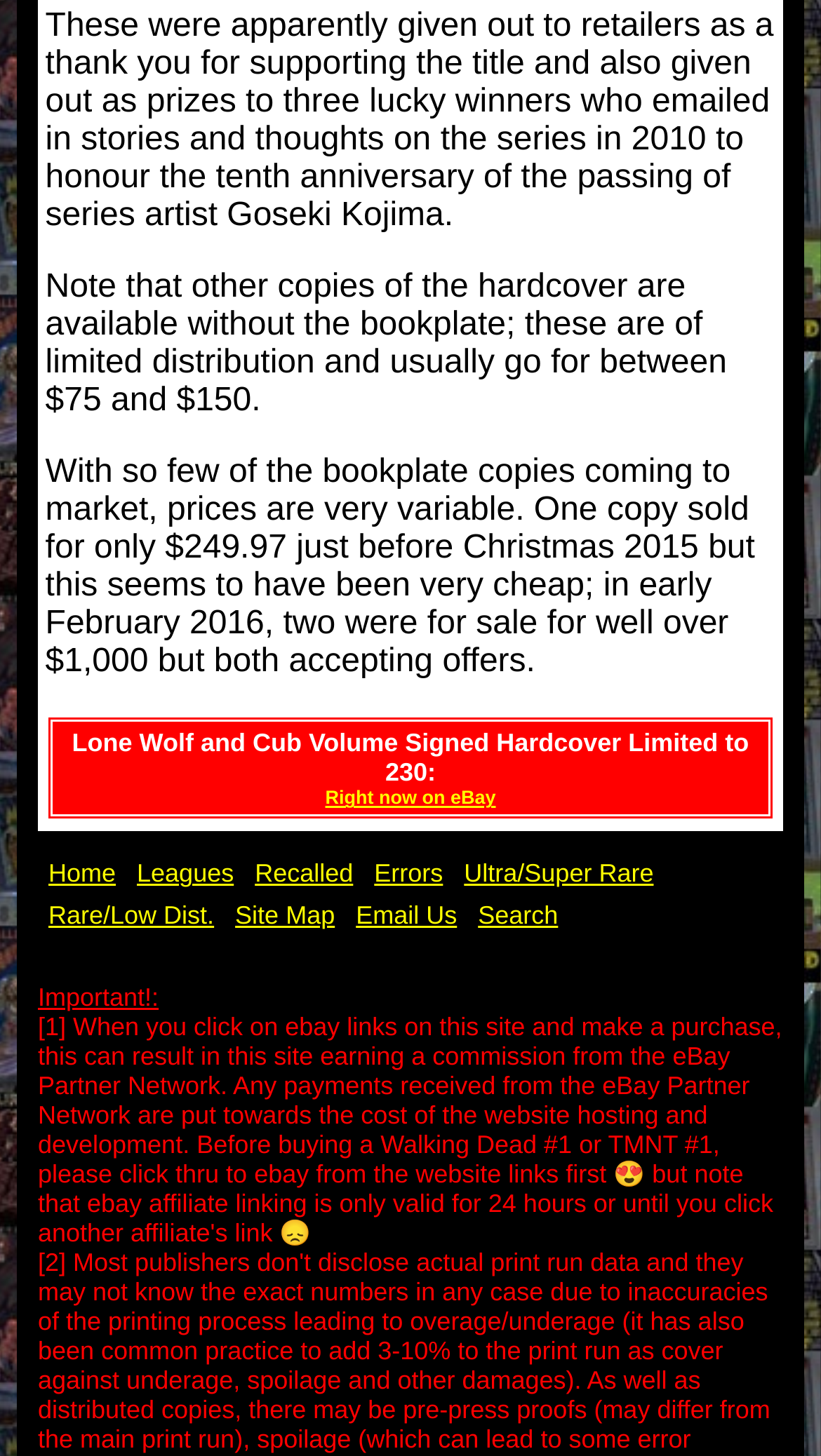Determine the bounding box coordinates of the clickable region to carry out the instruction: "Click on 'Right now on eBay'".

[0.071, 0.541, 0.929, 0.555]